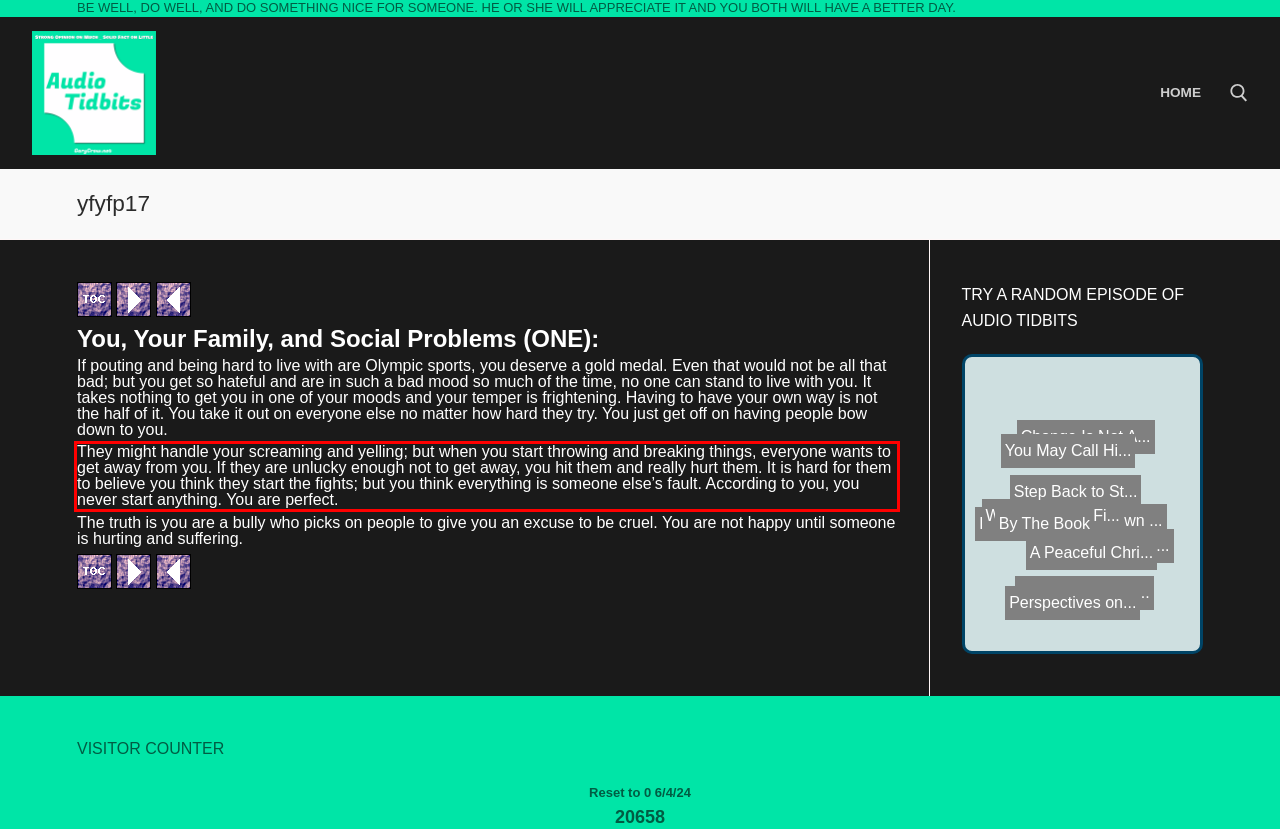Look at the screenshot of the webpage, locate the red rectangle bounding box, and generate the text content that it contains.

They might handle your screaming and yelling; but when you start throwing and breaking things, everyone wants to get away from you. If they are unlucky enough not to get away, you hit them and really hurt them. It is hard for them to believe you think they start the fights; but you think everything is someone else’s fault. According to you, you never start anything. You are perfect.